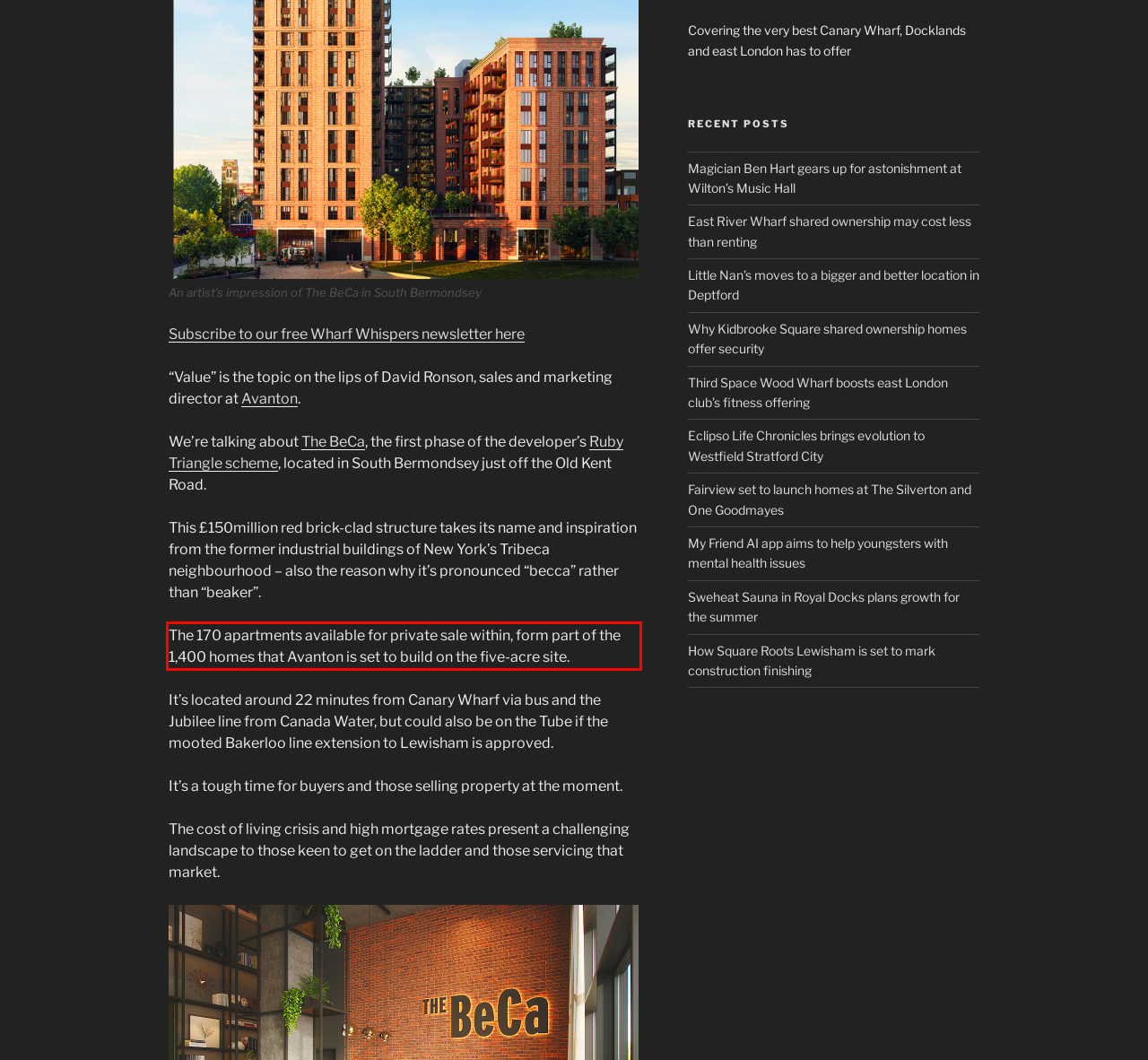With the given screenshot of a webpage, locate the red rectangle bounding box and extract the text content using OCR.

The 170 apartments available for private sale within, form part of the 1,400 homes that Avanton is set to build on the five-acre site.